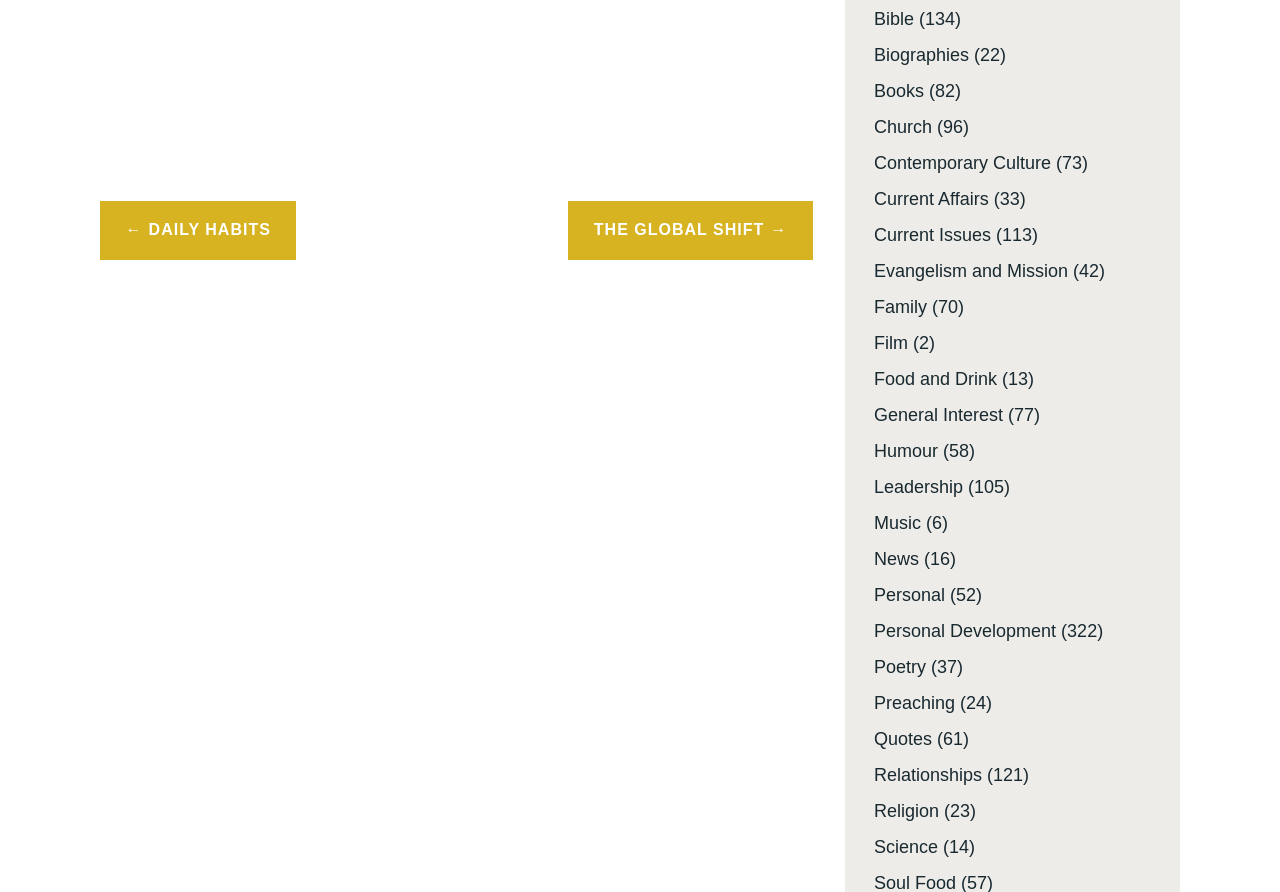Provide a brief response to the question below using a single word or phrase: 
What is the position of the 'Church' link?

Above 'Contemporary Culture'